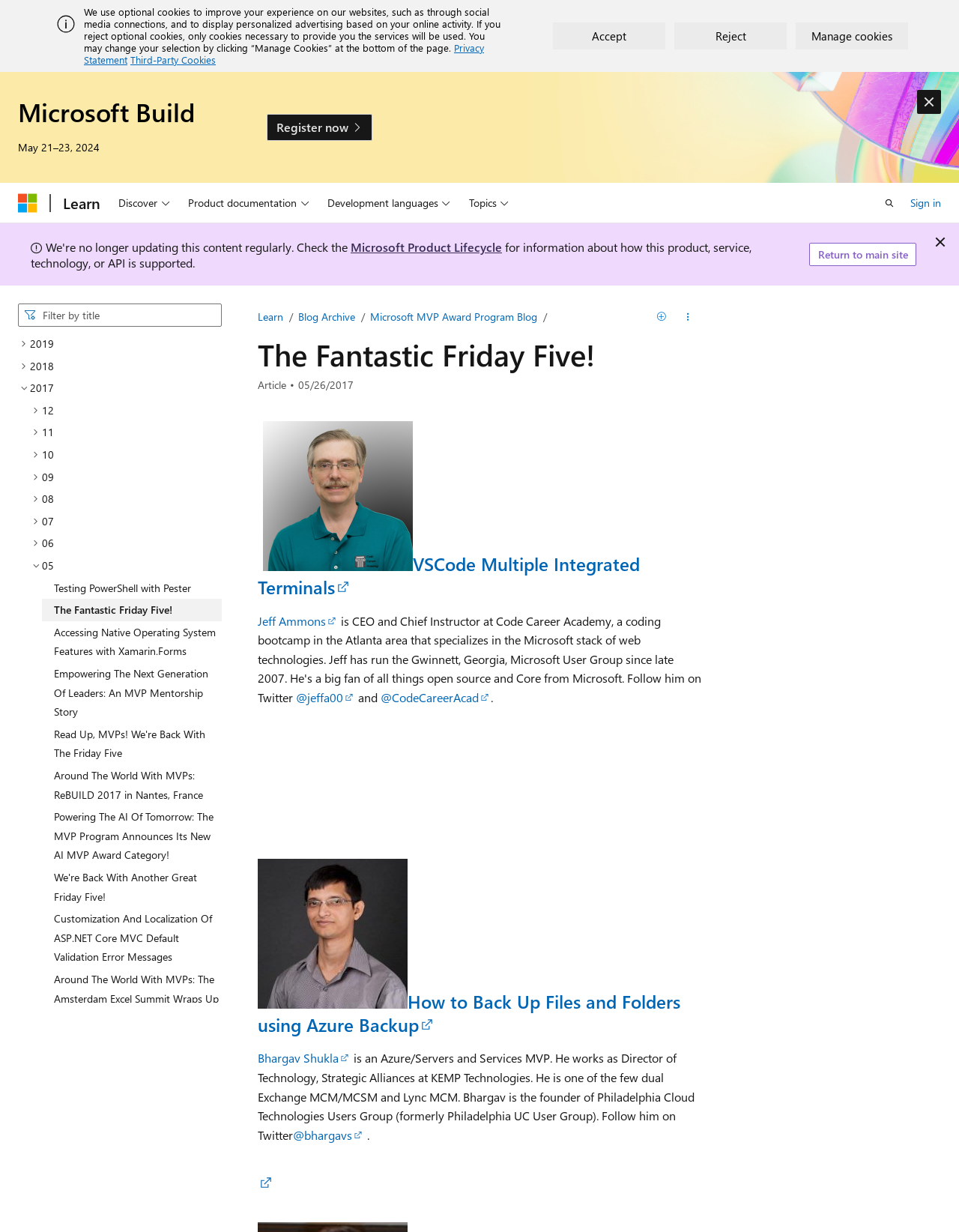Examine the image and give a thorough answer to the following question:
What is the name of the author of the article 'How to Back Up Files and Folders using Azure Backup'?

The name of the author of the article 'How to Back Up Files and Folders using Azure Backup' is Bhargav Shukla, which is mentioned in the heading 'bhargav-shukla How to Back Up Files and Folders using Azure Backup'.